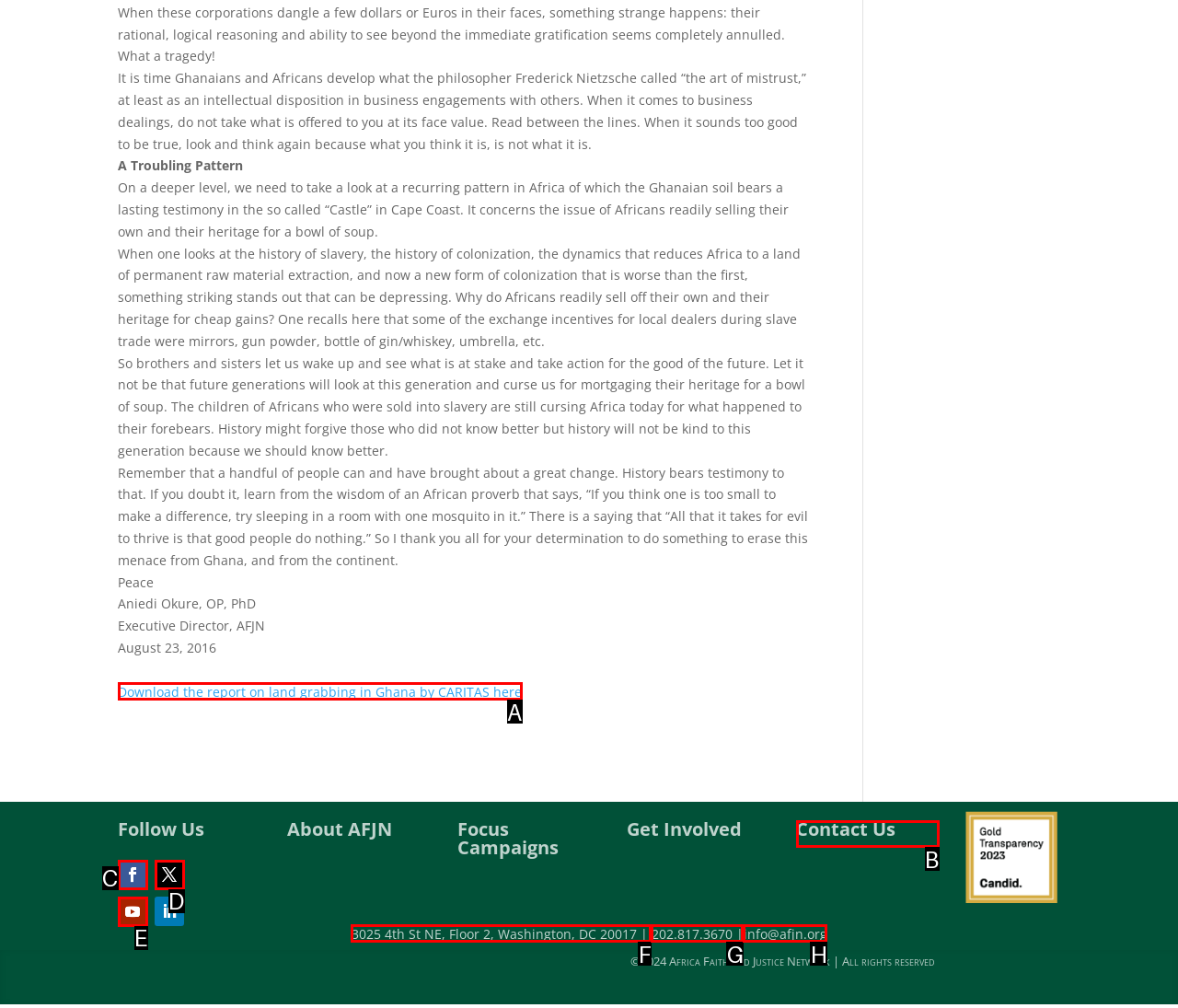Point out the HTML element I should click to achieve the following task: Contact Us Provide the letter of the selected option from the choices.

B